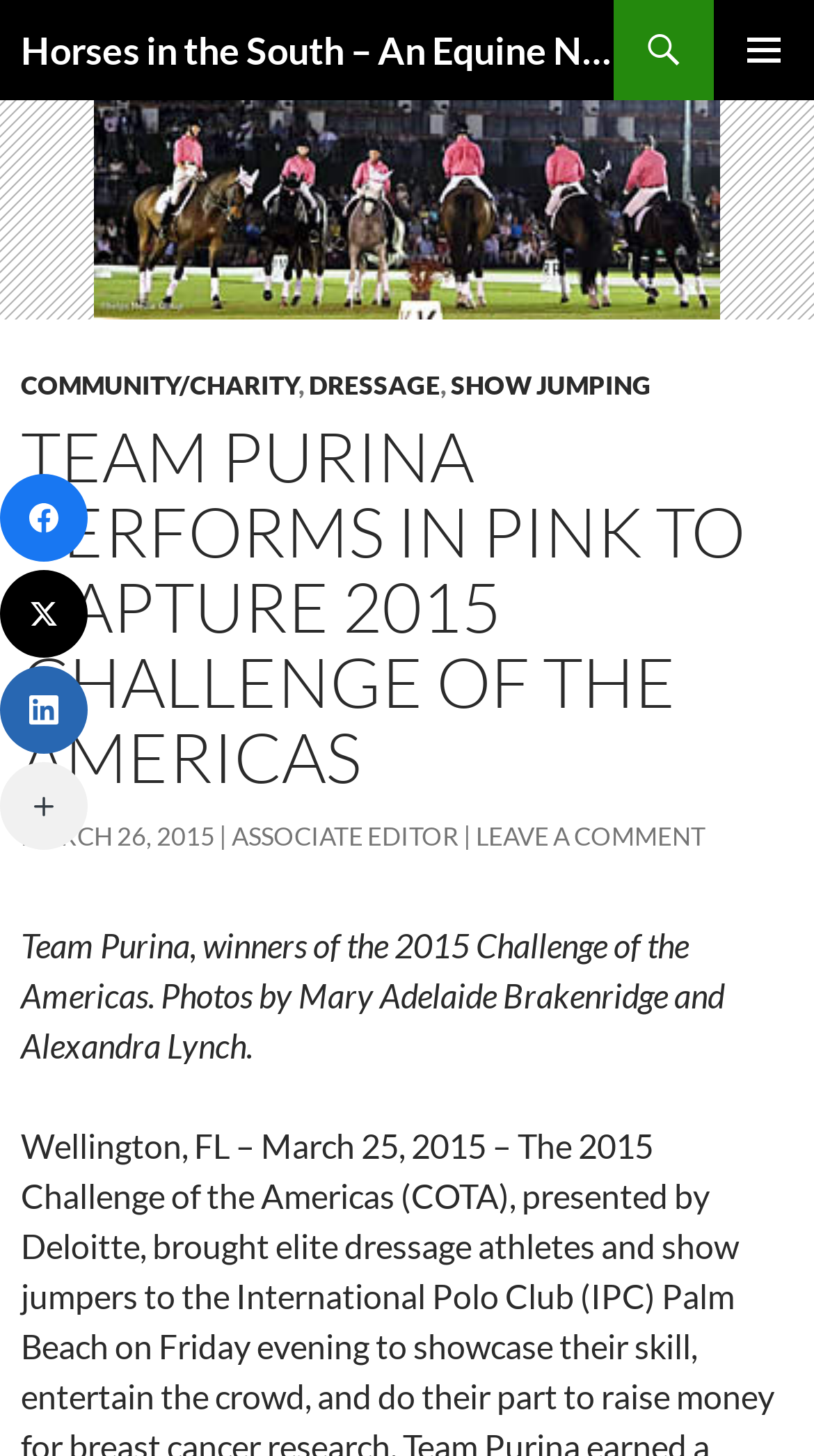Describe in detail what you see on the webpage.

The webpage is about an equine news publisher, Horses in the South, and features an article titled "Team Purina Performs in Pink to Capture 2015 Challenge of the Americas". At the top, there is a heading with the publisher's name, which is also a link. Next to it, on the right side, is a button labeled "PRIMARY MENU". Below the heading, there is a link to "SKIP TO CONTENT".

The main content area is divided into two sections. On the left side, there are several links to different categories, including "COMMUNITY/CHARITY", "DRESSAGE", and "SHOW JUMPING", separated by commas. On the right side, there is a large heading with the article title, followed by a link to the date "MARCH 26, 2015", and then links to the author, "ASSOCIATE EDITOR", and a "LEAVE A COMMENT" button.

Below the heading, there is a paragraph of text describing the article, which mentions Team Purina winning the 2015 Challenge of the Americas, accompanied by photos from Mary Adelaide Brakenridge and Alexandra Lynch.

On the left side of the page, there are social media links to Facebook, Twitter, LinkedIn, and another unknown network. Below these links, there is a text "More Networks". There is also a small image near the bottom left corner of the page.